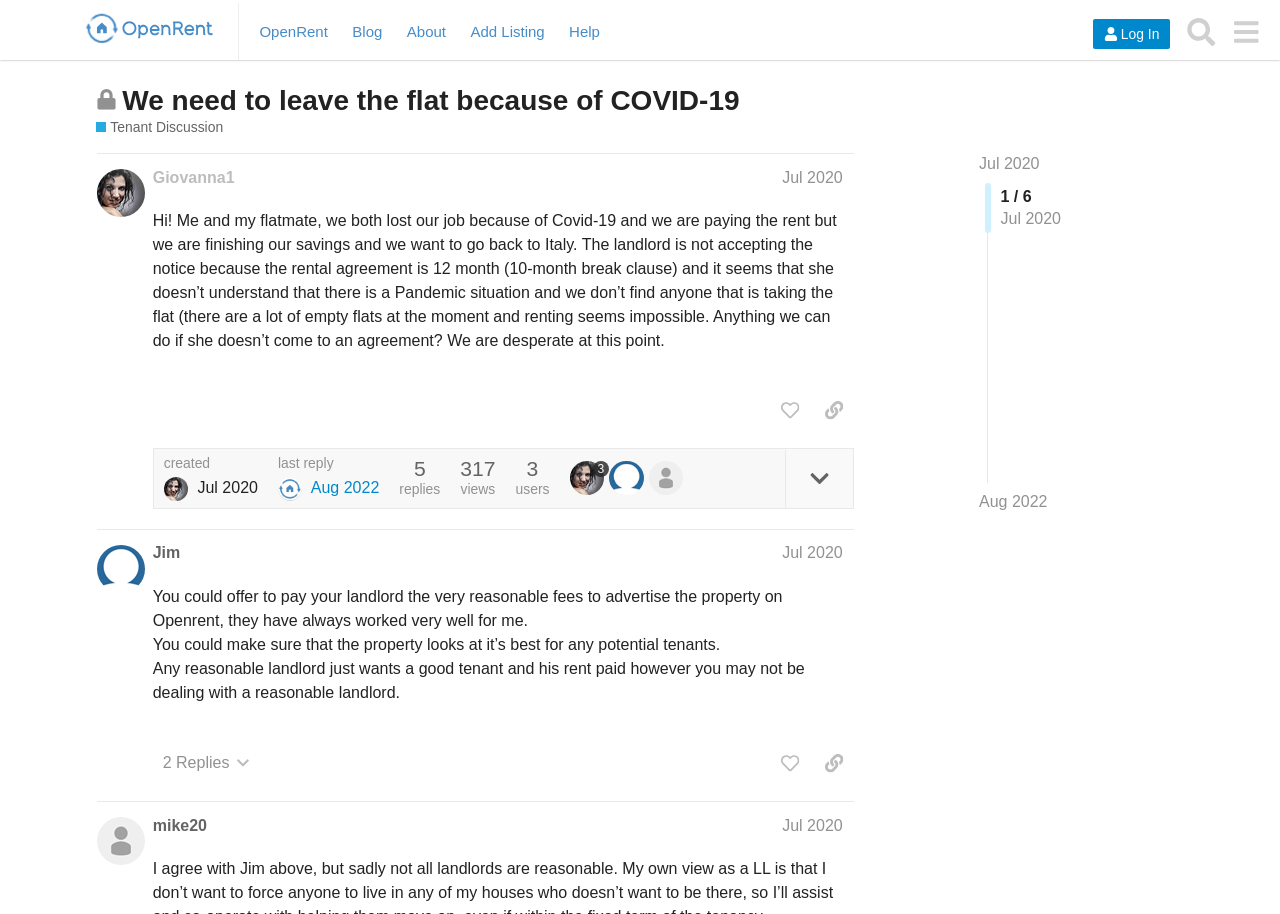Identify the bounding box for the UI element described as: "last reply Aug 2022". The coordinates should be four float numbers between 0 and 1, i.e., [left, top, right, bottom].

[0.217, 0.5, 0.296, 0.548]